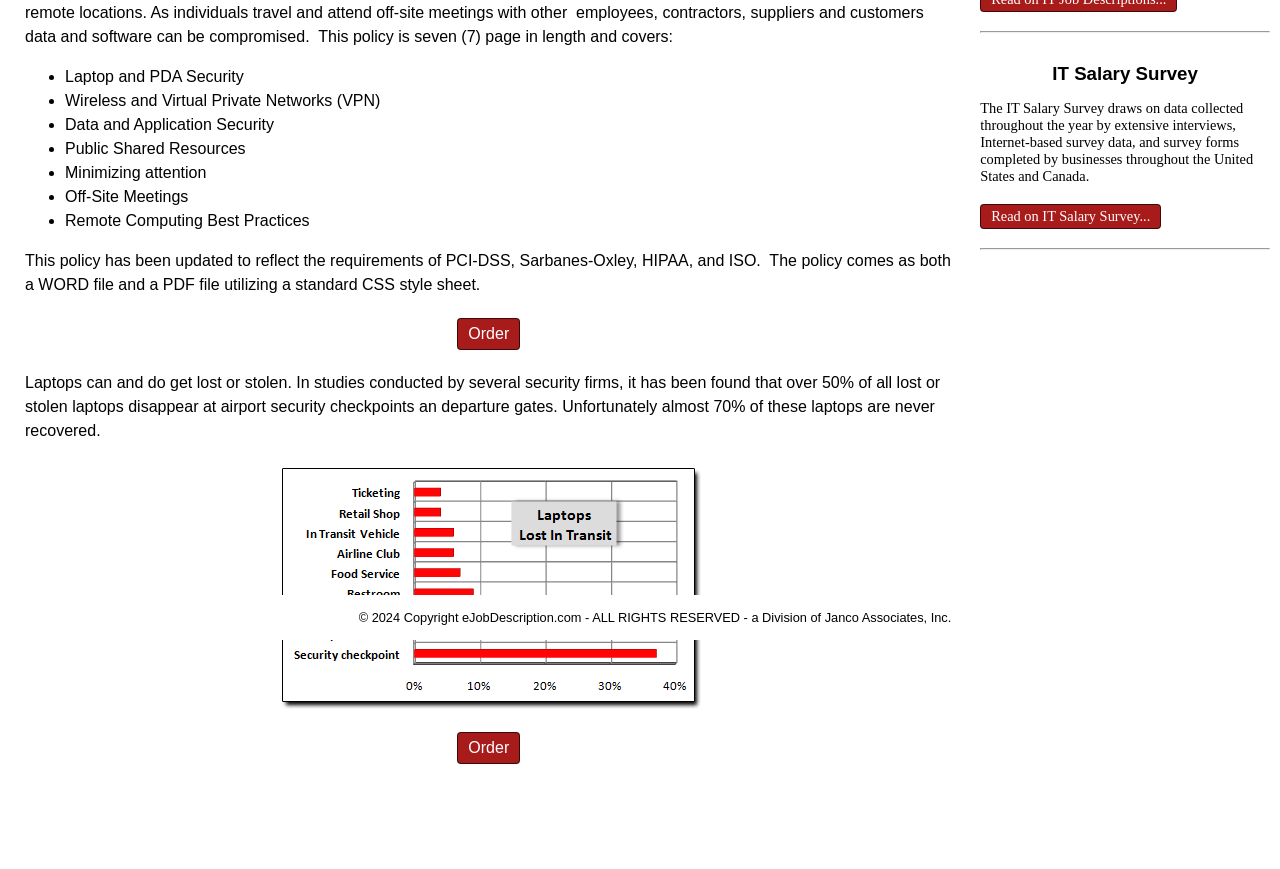Extract the bounding box coordinates for the UI element described by the text: "Janco Associates, Inc". The coordinates should be in the form of [left, top, right, bottom] with values between 0 and 1.

[0.644, 0.702, 0.74, 0.719]